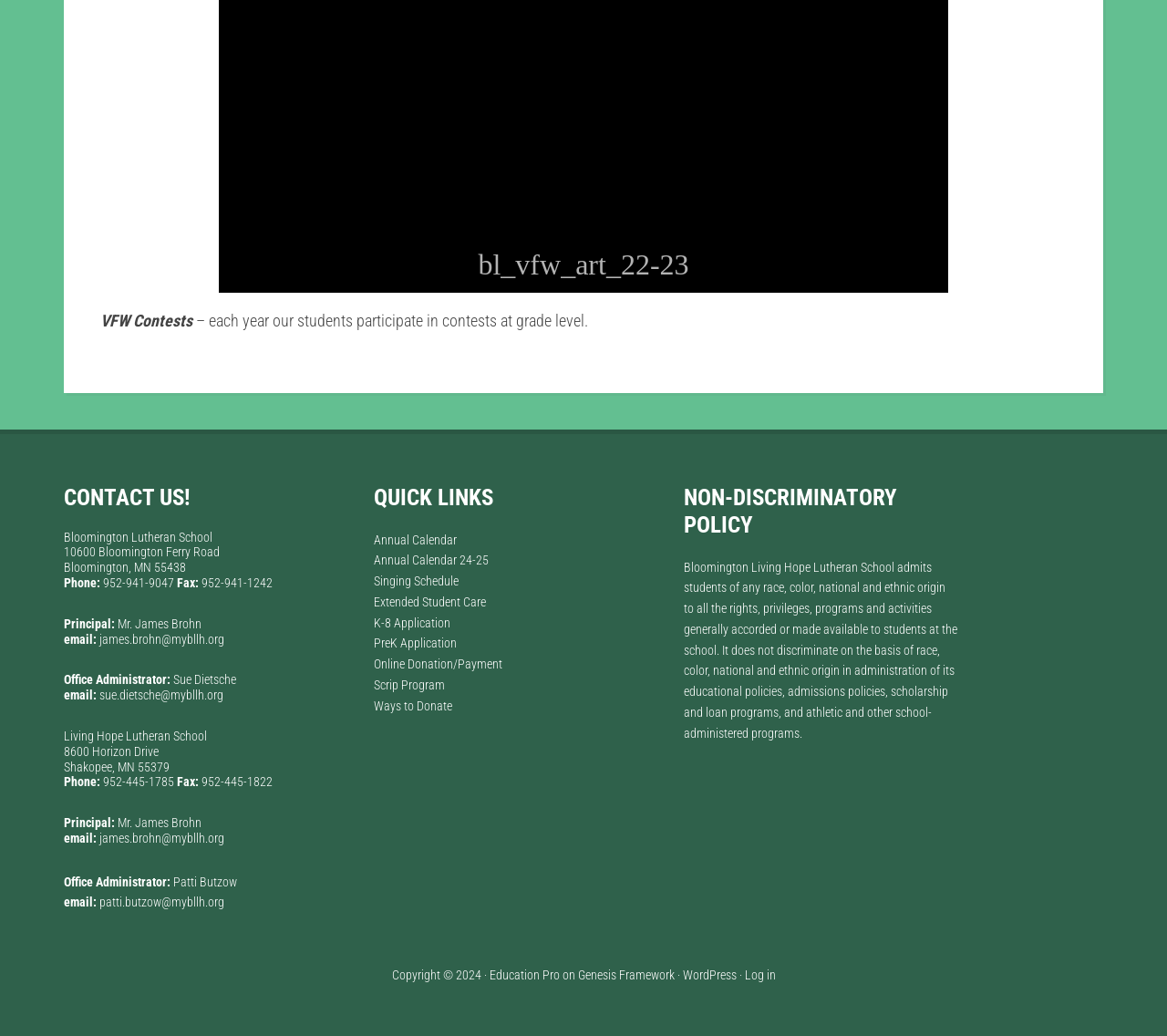Find and indicate the bounding box coordinates of the region you should select to follow the given instruction: "Log in".

[0.638, 0.934, 0.664, 0.948]